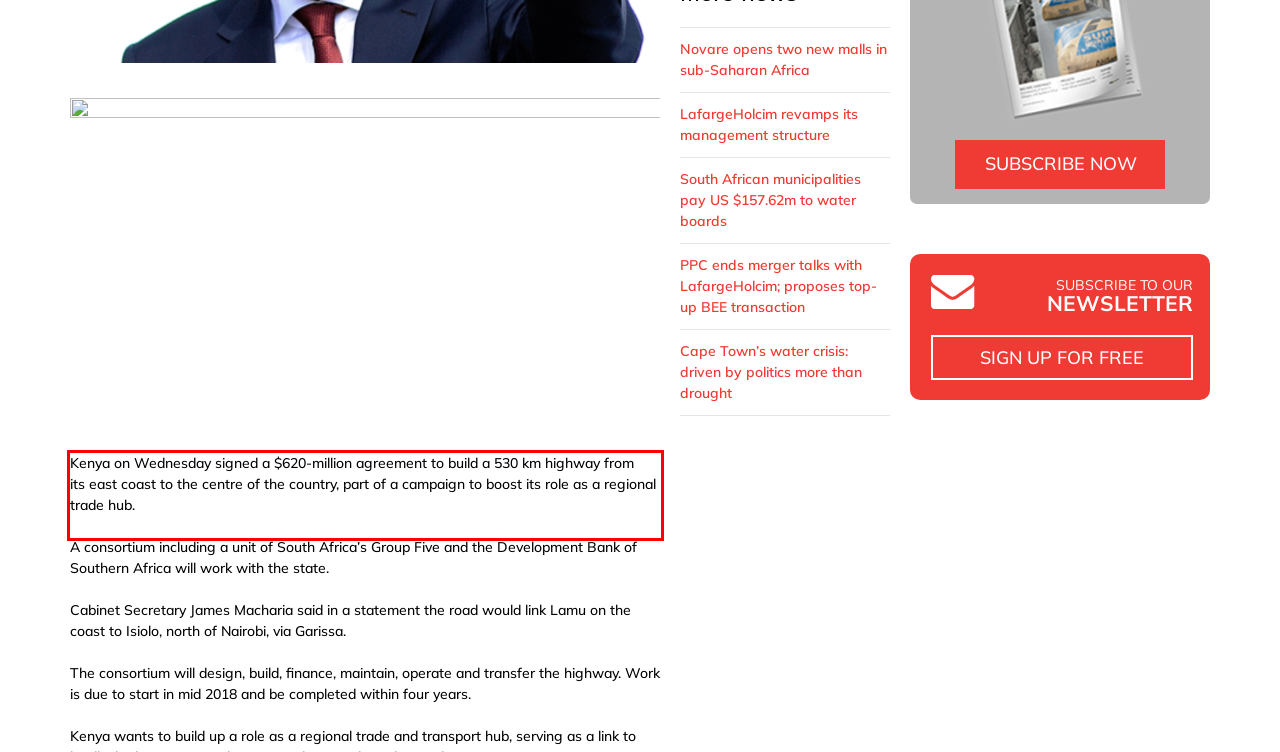Review the screenshot of the webpage and recognize the text inside the red rectangle bounding box. Provide the extracted text content.

Kenya on Wednesday signed a $620-million agreement to build a 530 km highway from its east coast to the centre of the country, part of a campaign to boost its role as a regional trade hub.